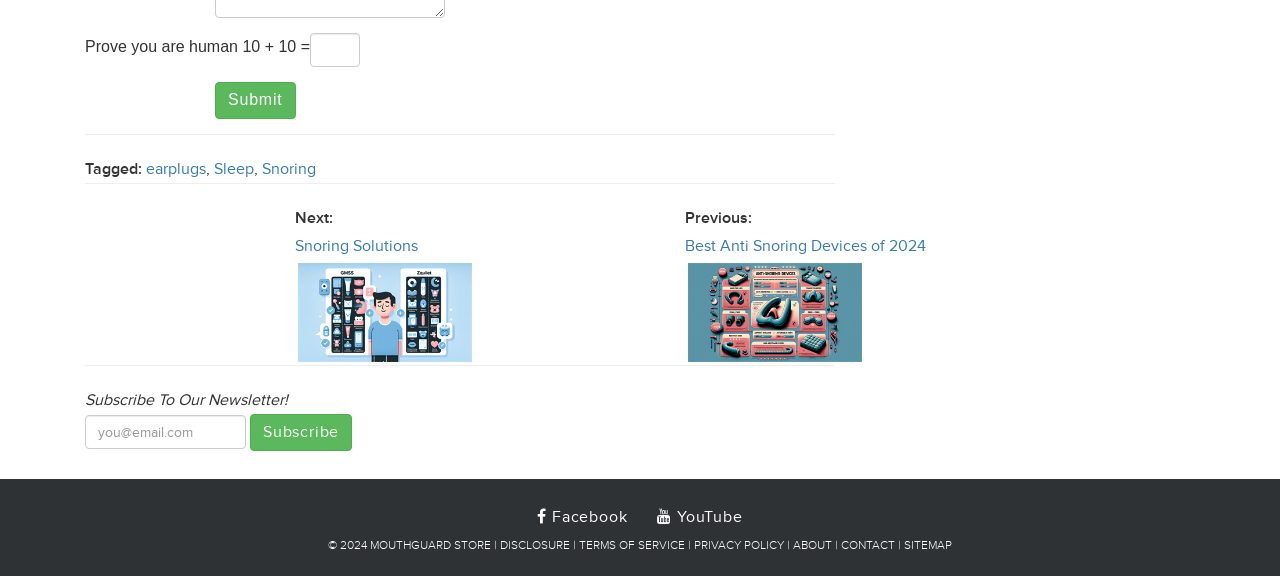What is the math problem to prove humanity?
Carefully analyze the image and provide a thorough answer to the question.

The webpage has a section at the top with a static text 'Prove you are human 10 + 10 =' and a required textbox next to it, indicating that the user needs to solve the math problem to prove they are human.